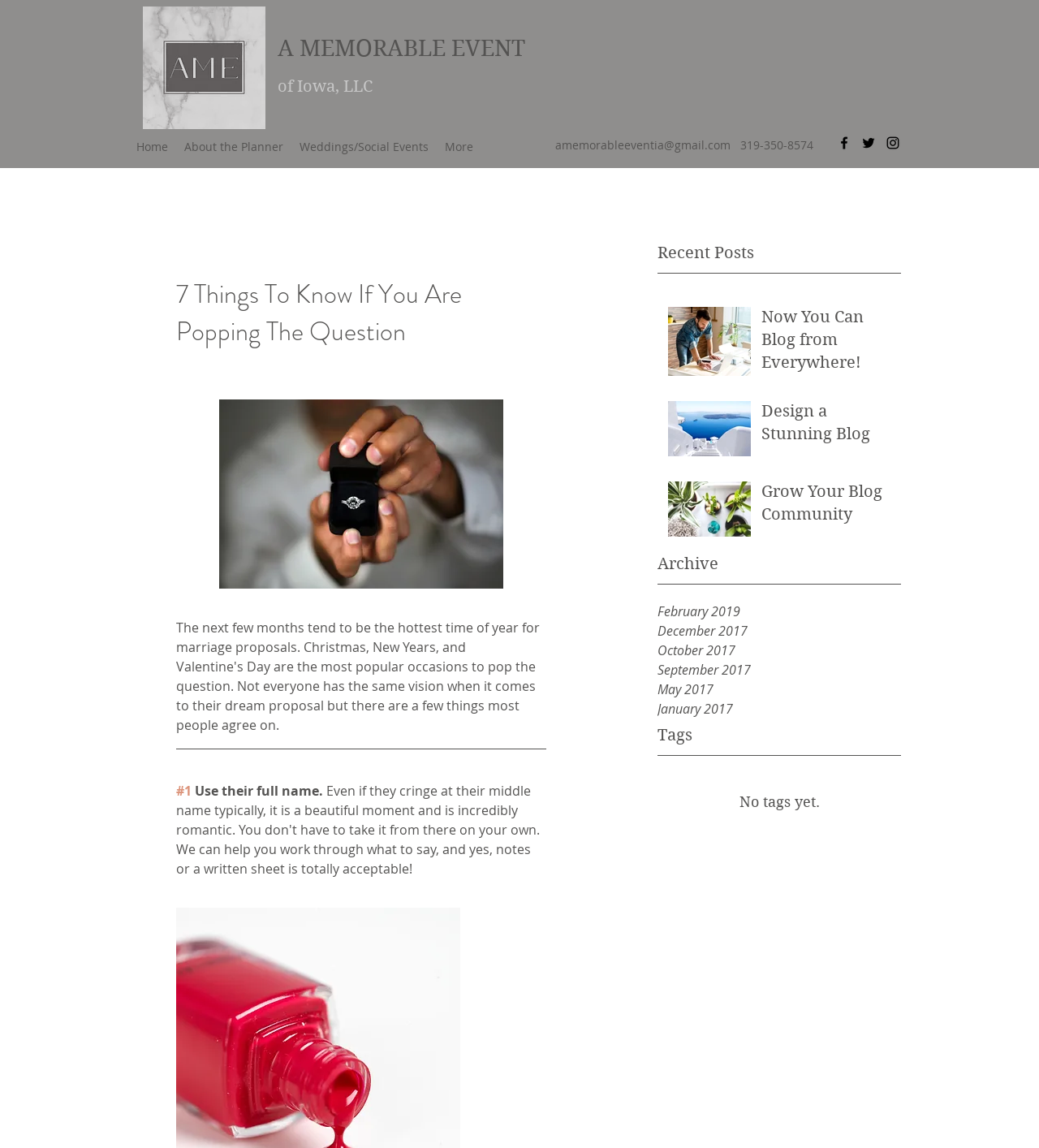Find the bounding box coordinates of the area to click in order to follow the instruction: "Click the 'facebook' social media link".

[0.805, 0.117, 0.82, 0.131]